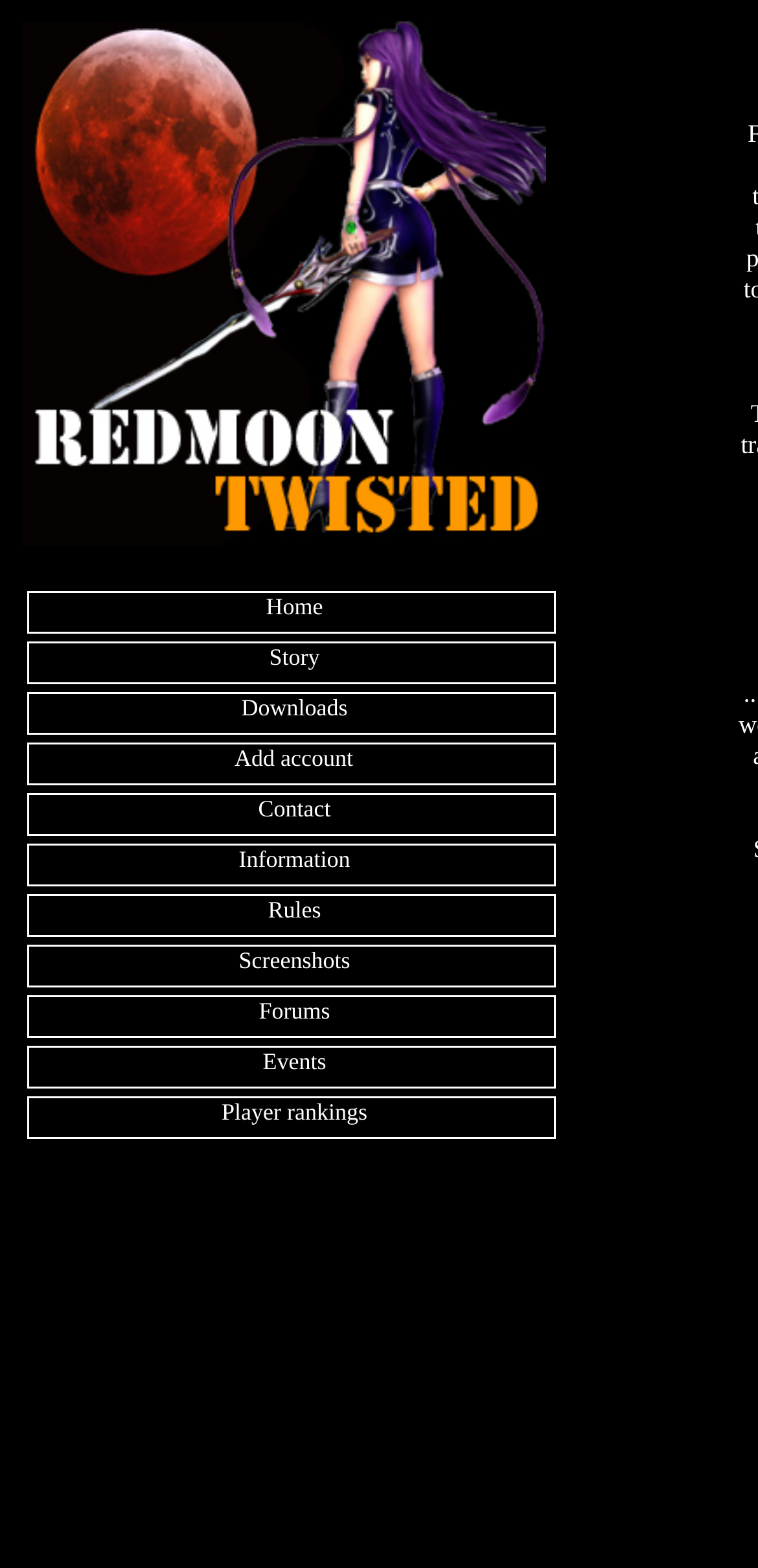Determine the bounding box coordinates of the area to click in order to meet this instruction: "View the Story page".

[0.036, 0.409, 0.733, 0.436]